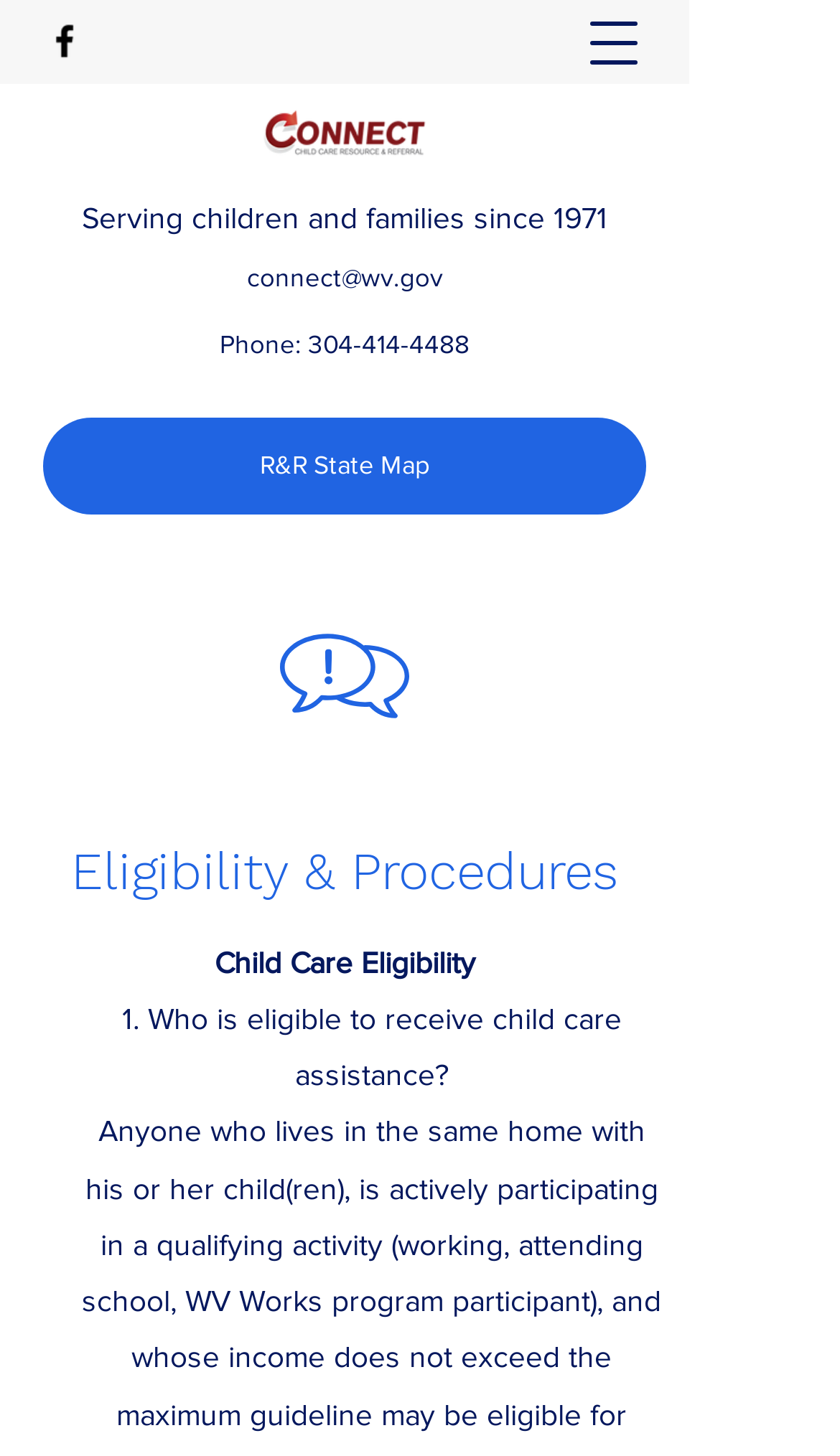Given the element description R&R State Map, identify the bounding box coordinates for the UI element on the webpage screenshot. The format should be (top-left x, top-left y, bottom-right x, bottom-right y), with values between 0 and 1.

[0.051, 0.287, 0.769, 0.354]